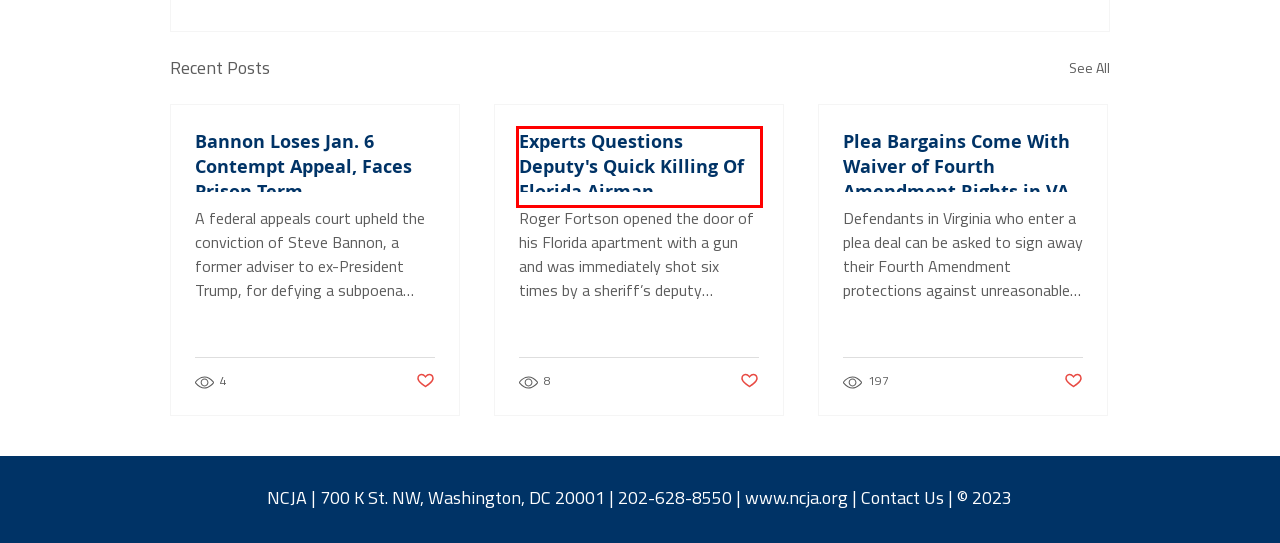Check out the screenshot of a webpage with a red rectangle bounding box. Select the best fitting webpage description that aligns with the new webpage after clicking the element inside the bounding box. Here are the candidates:
A. Jails | NCJA
B. Plea Bargains Come With Waiver of Fourth Amendment Rights in VA
C. Issues & Policy | NCJA
D. Contact Us | NCJA
E. About | NCJA
F. Experts Questions Deputy's Quick Killing Of Florida Airman
G. Bannon Loses Jan. 6 Contempt Appeal, Faces Prison Term
H. Prisons | NCJA

F